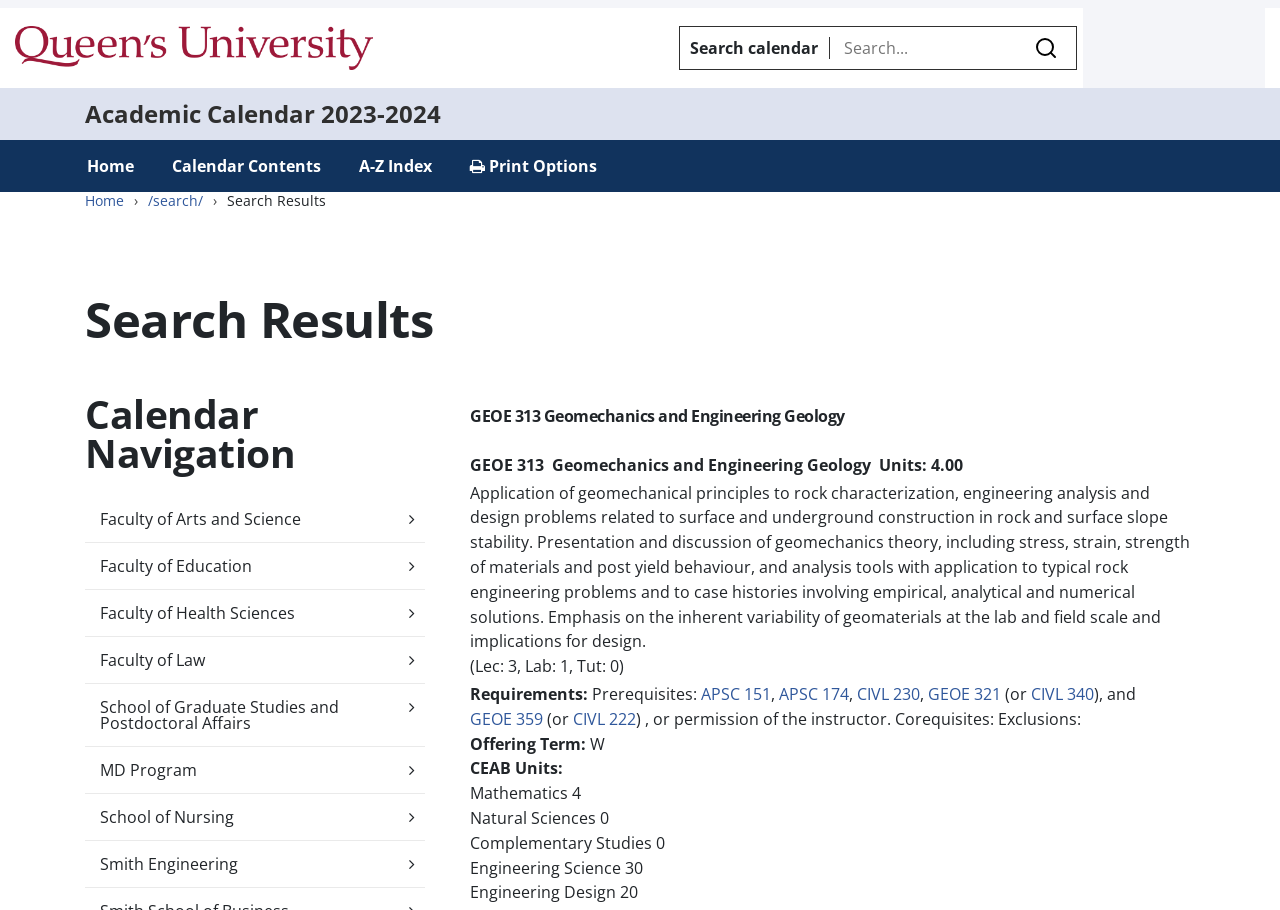Please extract the title of the webpage.

Academic Calendar 2023-2024